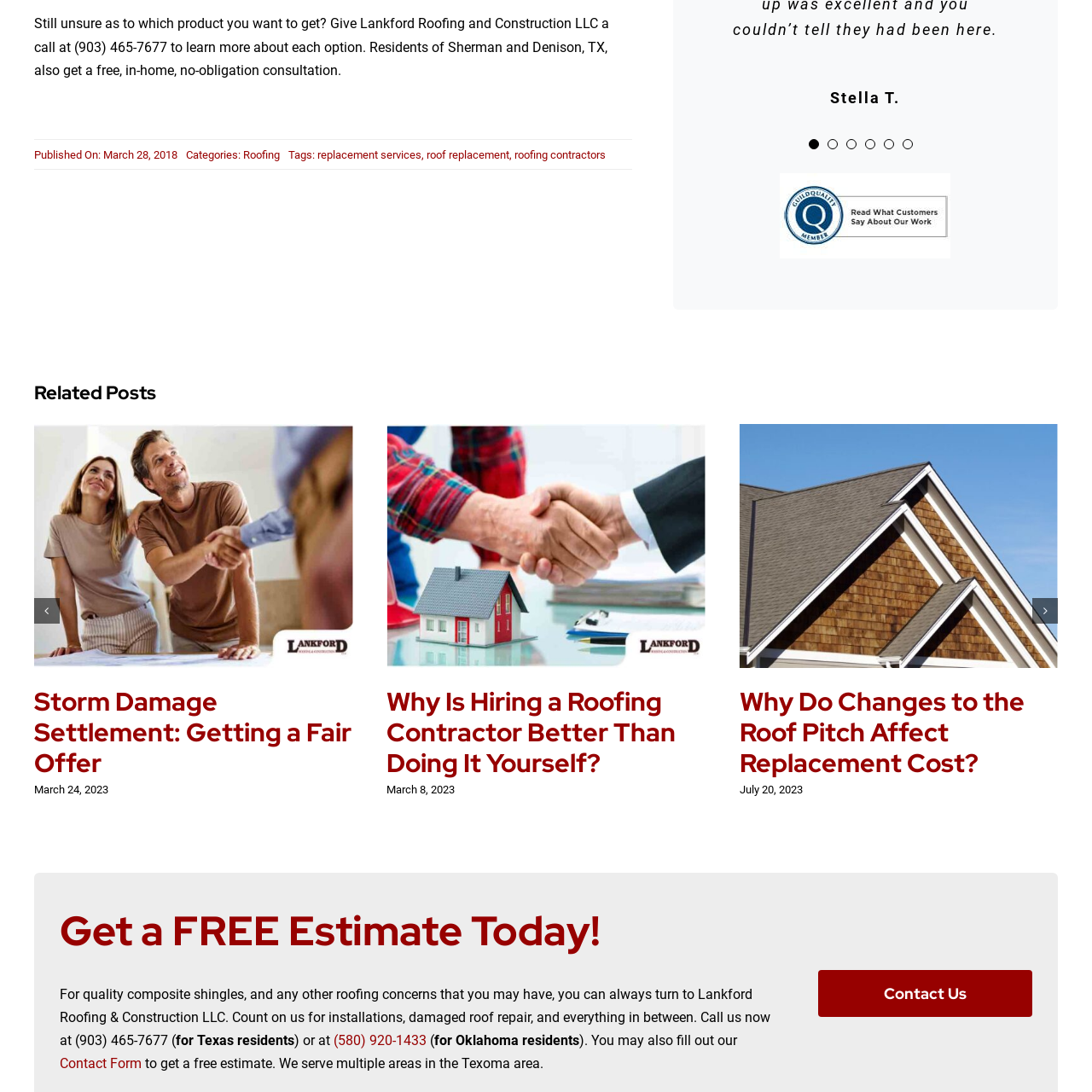Elaborate on the scene depicted inside the red bounding box.

The image showcases a logo representing "Guild Quality," which signifies a commitment to excellence in service and construction quality. Positioned prominently on the webpage, this logo symbolizes trust and reliability for potential clients seeking roofing and construction services. It serves as a visual endorsement of the high standards upheld by Lankford Roofing and Construction LLC, reinforcing their dedication to customer satisfaction and quality workmanship in the roofing industry.